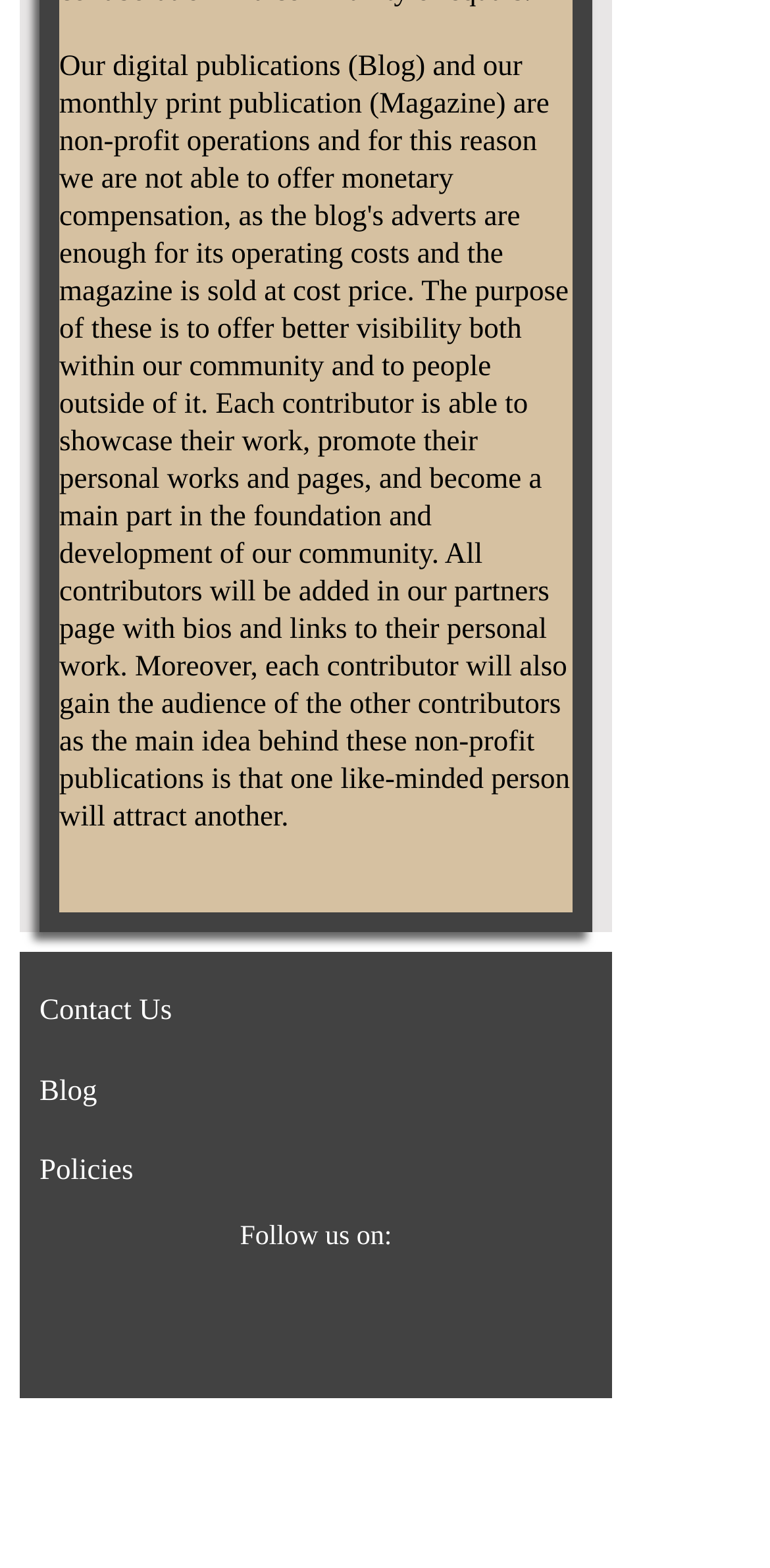Respond to the following question using a concise word or phrase: 
What is the last link in the top navigation menu?

Policies